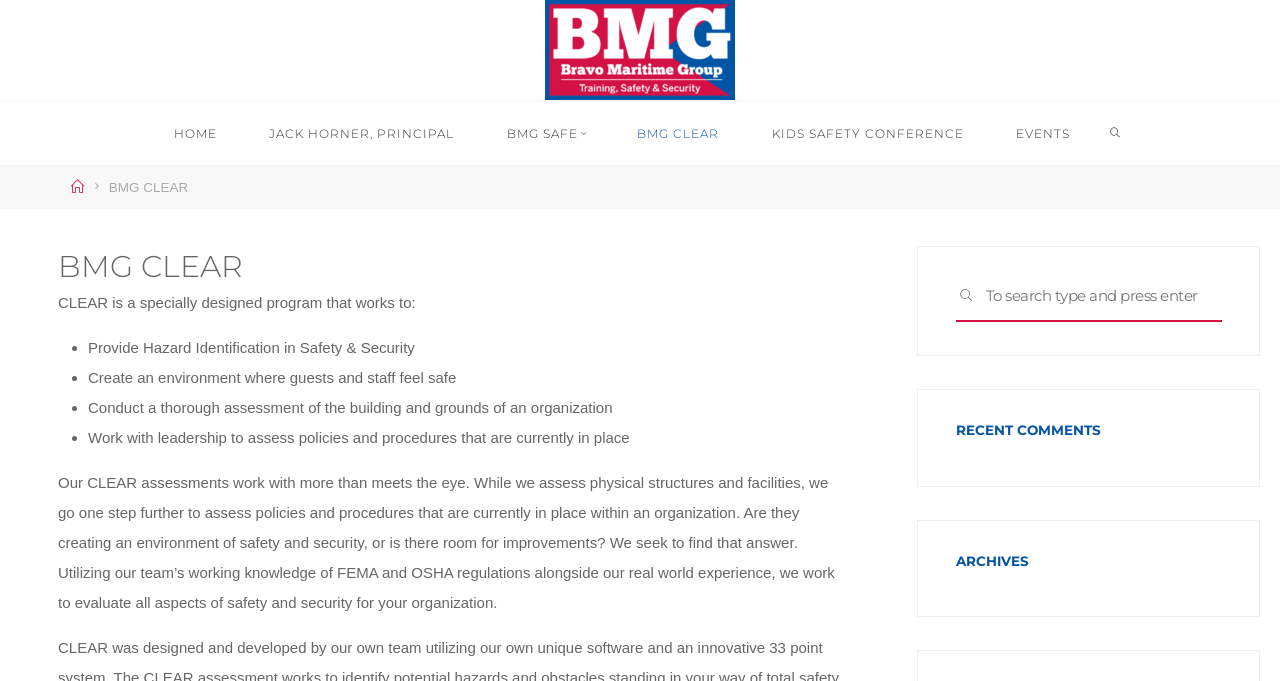Give a detailed account of the webpage.

The webpage is about BMG CLEAR, a program by Bravo Maritime Group. At the top, there is a logo of Bravo Maritime Group, accompanied by a link to the group's homepage. Below the logo, there is a primary navigation menu with links to various pages, including HOME, JACK HORNER, PRINCIPAL, BMG SAFE, BMG CLEAR, KIDS SAFETY CONFERENCE, EVENTS, and a search function.

On the left side, there is a link to the homepage, represented by a house icon. Next to it, there is a heading that reads "BMG CLEAR". Below the heading, there is a paragraph that explains the purpose of the BMG CLEAR program, which is to provide hazard identification, create a safe environment, conduct thorough assessments, and work with leadership to assess policies and procedures.

The program's features are listed in bullet points, including providing hazard identification, creating a safe environment, conducting assessments, and working with leadership. Below the list, there is a longer paragraph that elaborates on the program's approach, which involves assessing physical structures and facilities, as well as policies and procedures, to identify areas for improvement.

On the right side, there is a search function with a search box and a search button. Below the search function, there are two headings, "RECENT COMMENTS" and "ARCHIVES", but no corresponding content is visible.